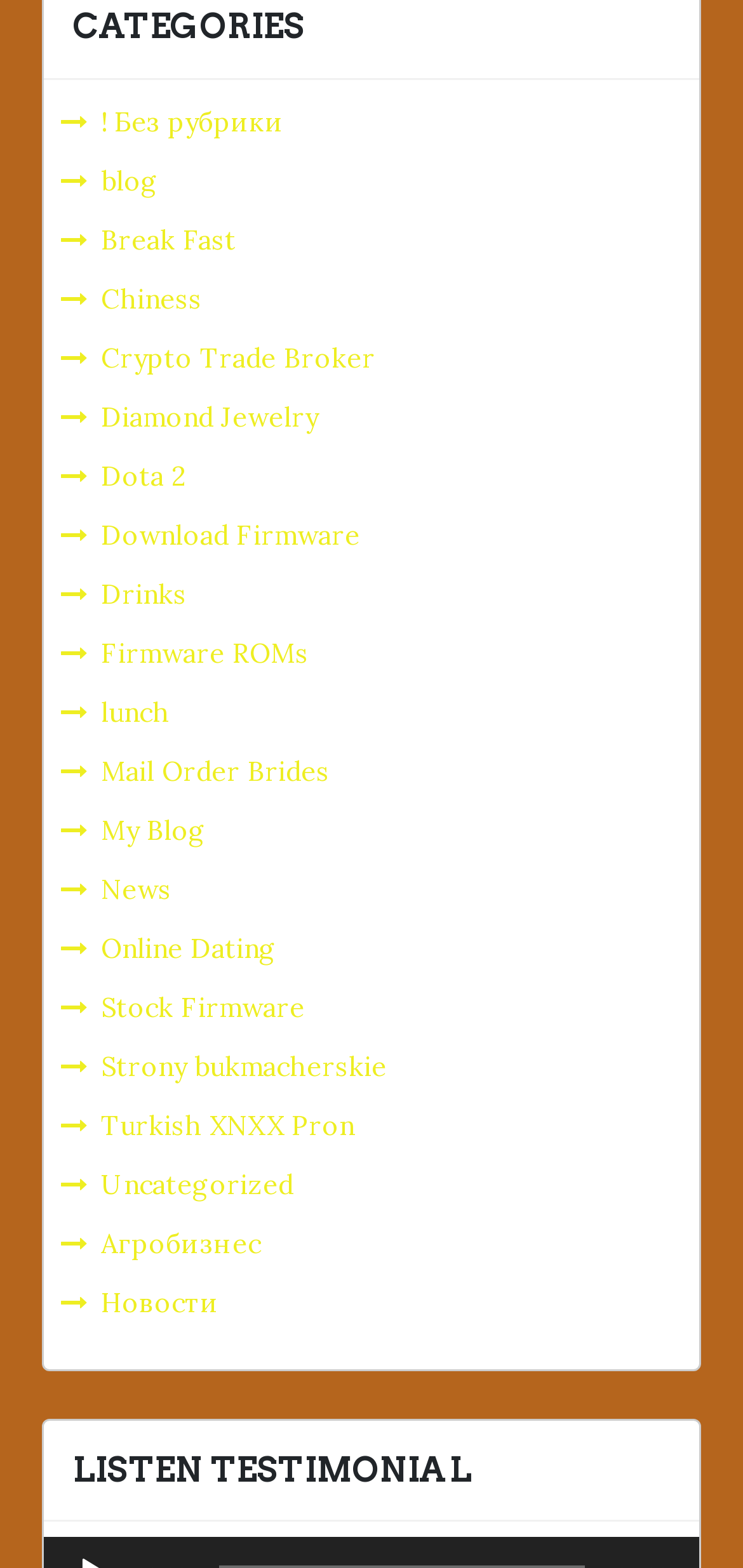Please locate the bounding box coordinates of the element's region that needs to be clicked to follow the instruction: "read the 'LISTEN TESTIMONIAL' heading". The bounding box coordinates should be provided as four float numbers between 0 and 1, i.e., [left, top, right, bottom].

[0.059, 0.906, 0.941, 0.97]